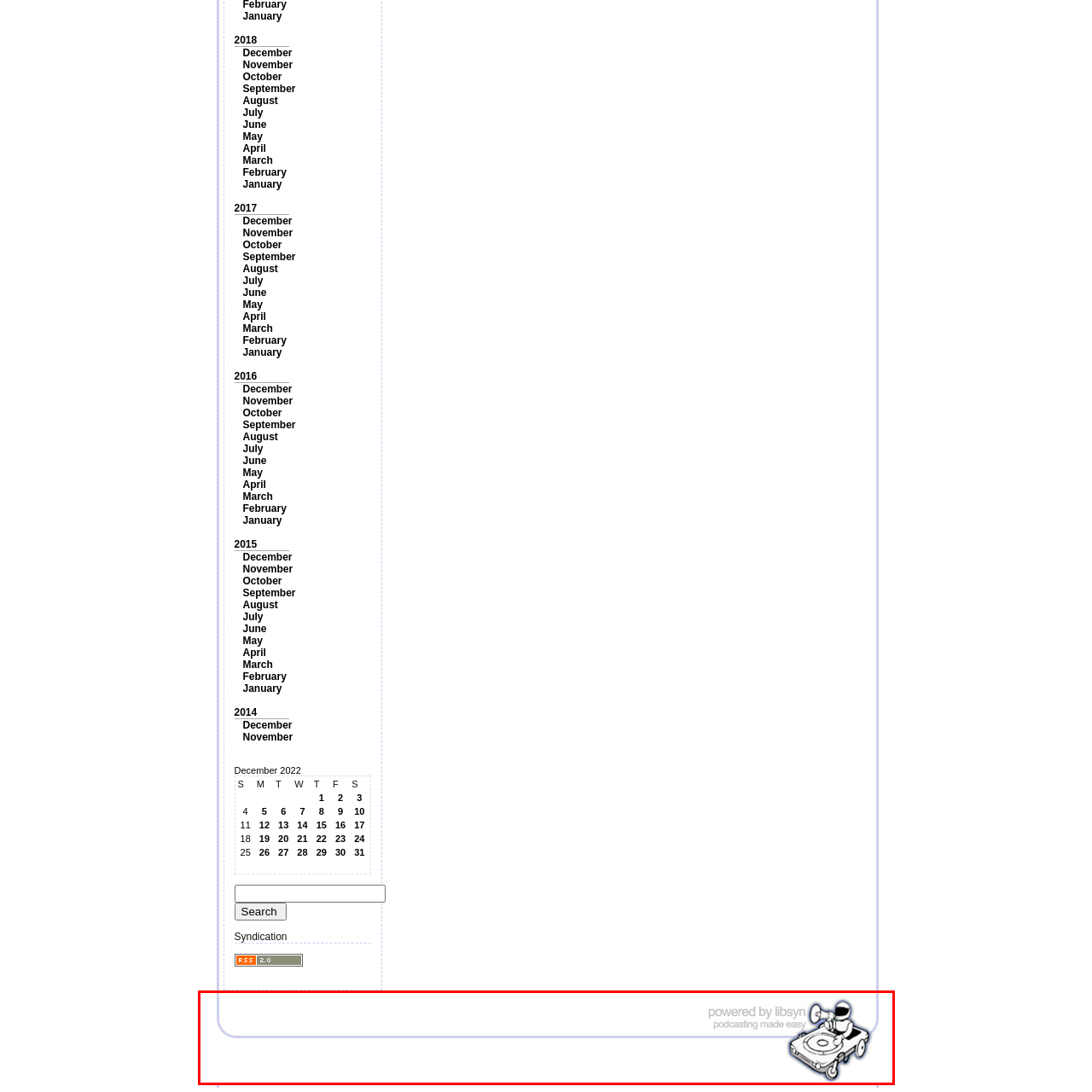Provide a comprehensive description of the image highlighted by the red bounding box.

The image features a sleek design promoting a podcasting service powered by Libsyn. At the center, a stylized graphic illustrates a figure with a microphone, symbolizing the podcasting aspect. Below the graphic, the text “powered by Libsyn” is displayed prominently, emphasizing the service provider's role in facilitating podcast production and distribution. The tagline "podcasting made easy" suggests a user-friendly approach, appealing to both novice and experienced podcasters. The overall aesthetic is clean and modern, effectively conveying a sense of professionalism and accessibility in the podcasting realm.